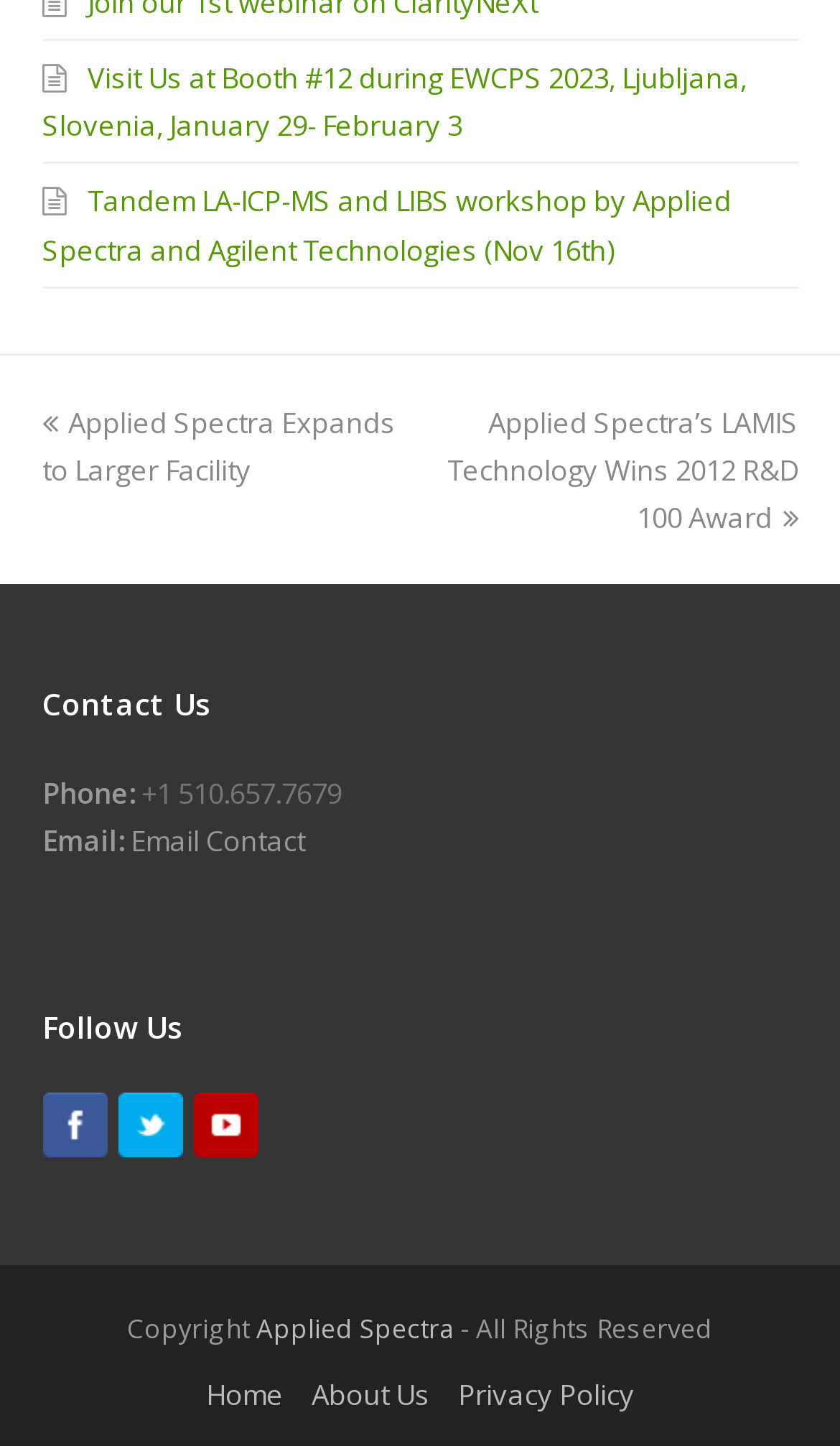Provide the bounding box coordinates for the area that should be clicked to complete the instruction: "Explore AUTOMATE SECURITY category".

None